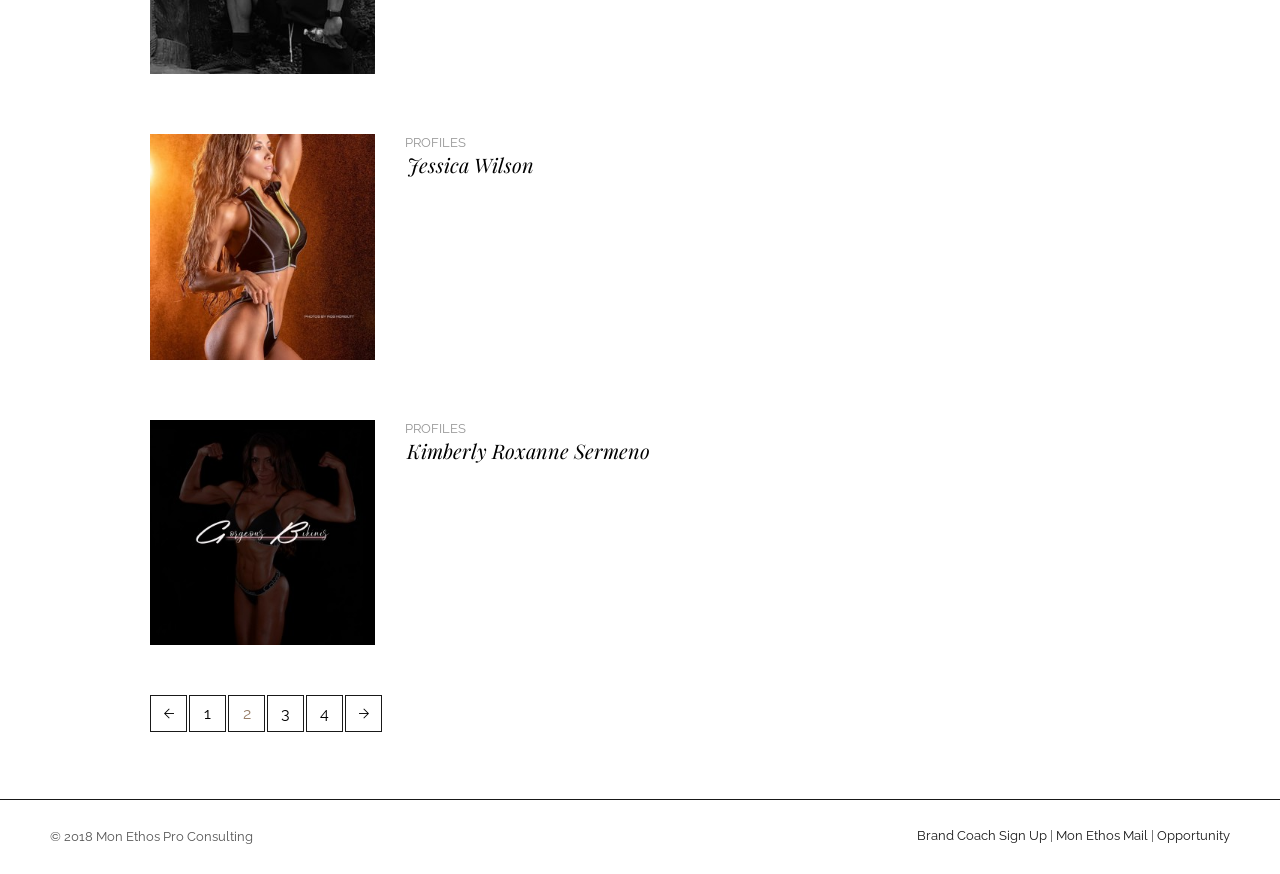Using the webpage screenshot, locate the HTML element that fits the following description and provide its bounding box: "3".

[0.209, 0.795, 0.238, 0.837]